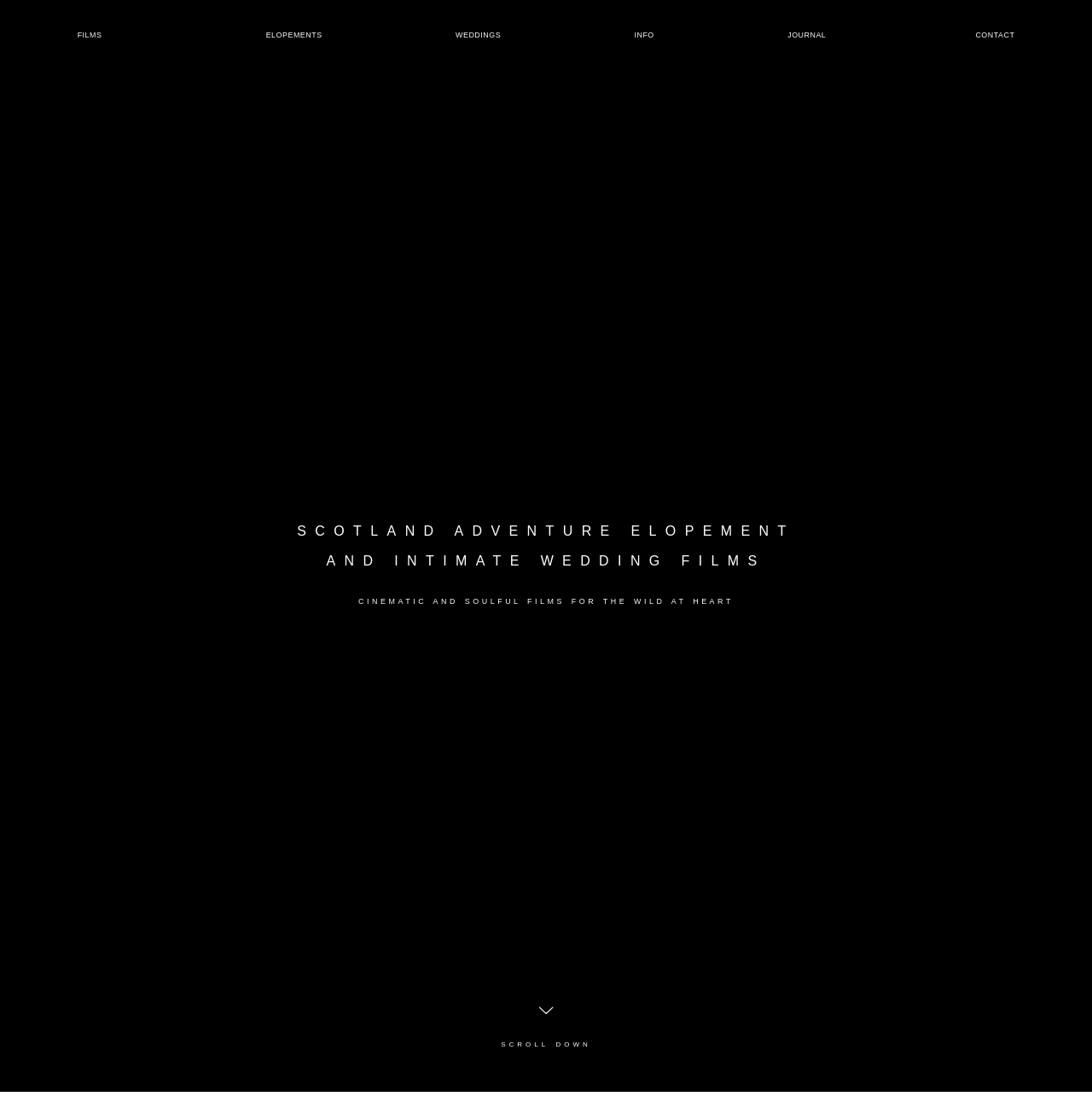Locate the primary heading on the webpage and return its text.

ELOPEMENT AND WEDDING VIDEOGRAPHER IN SCOTLAND